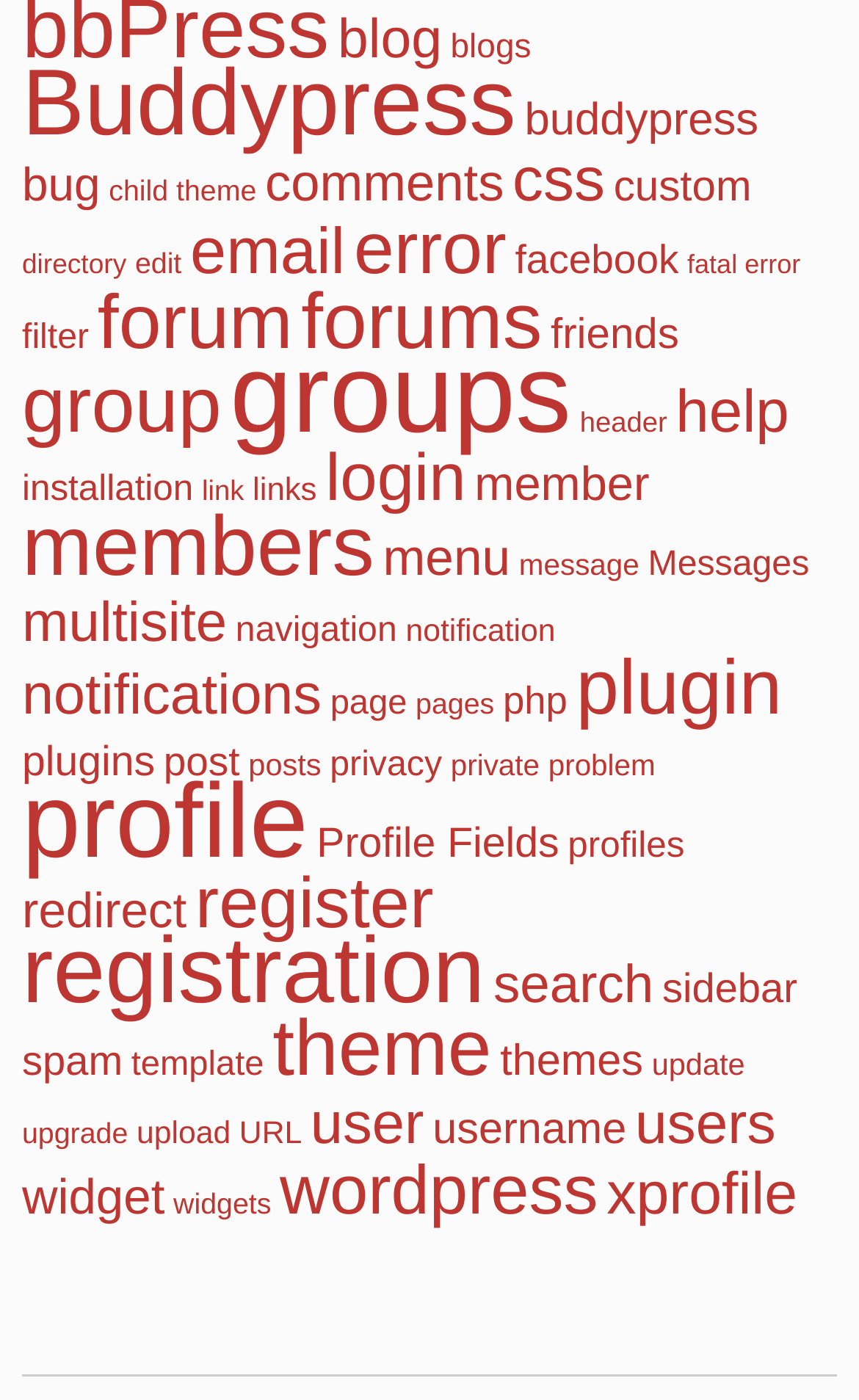Locate the bounding box coordinates of the clickable part needed for the task: "check error".

[0.412, 0.148, 0.59, 0.206]